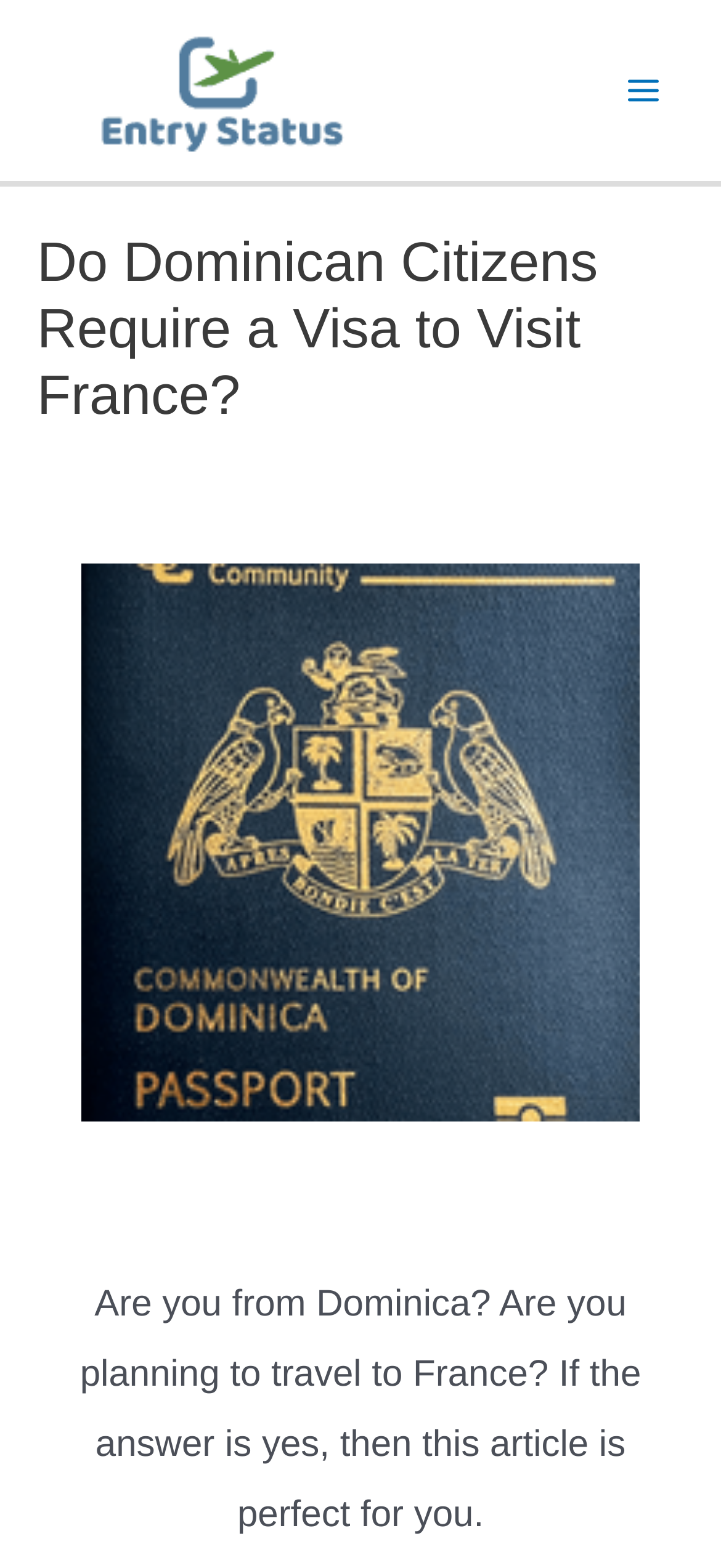Provide a one-word or short-phrase answer to the question:
What is the purpose of this article?

To answer visa requirements